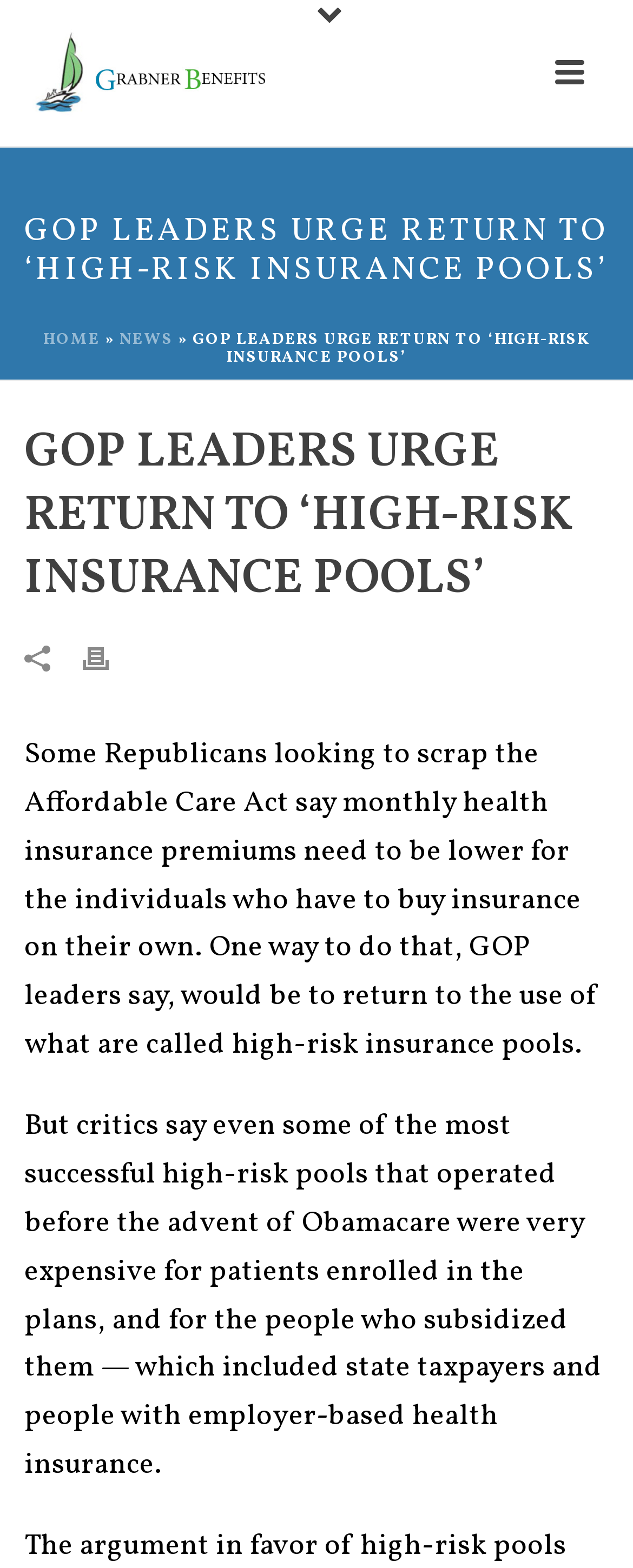Find and provide the bounding box coordinates for the UI element described with: "title="Print"".

[0.131, 0.404, 0.223, 0.435]